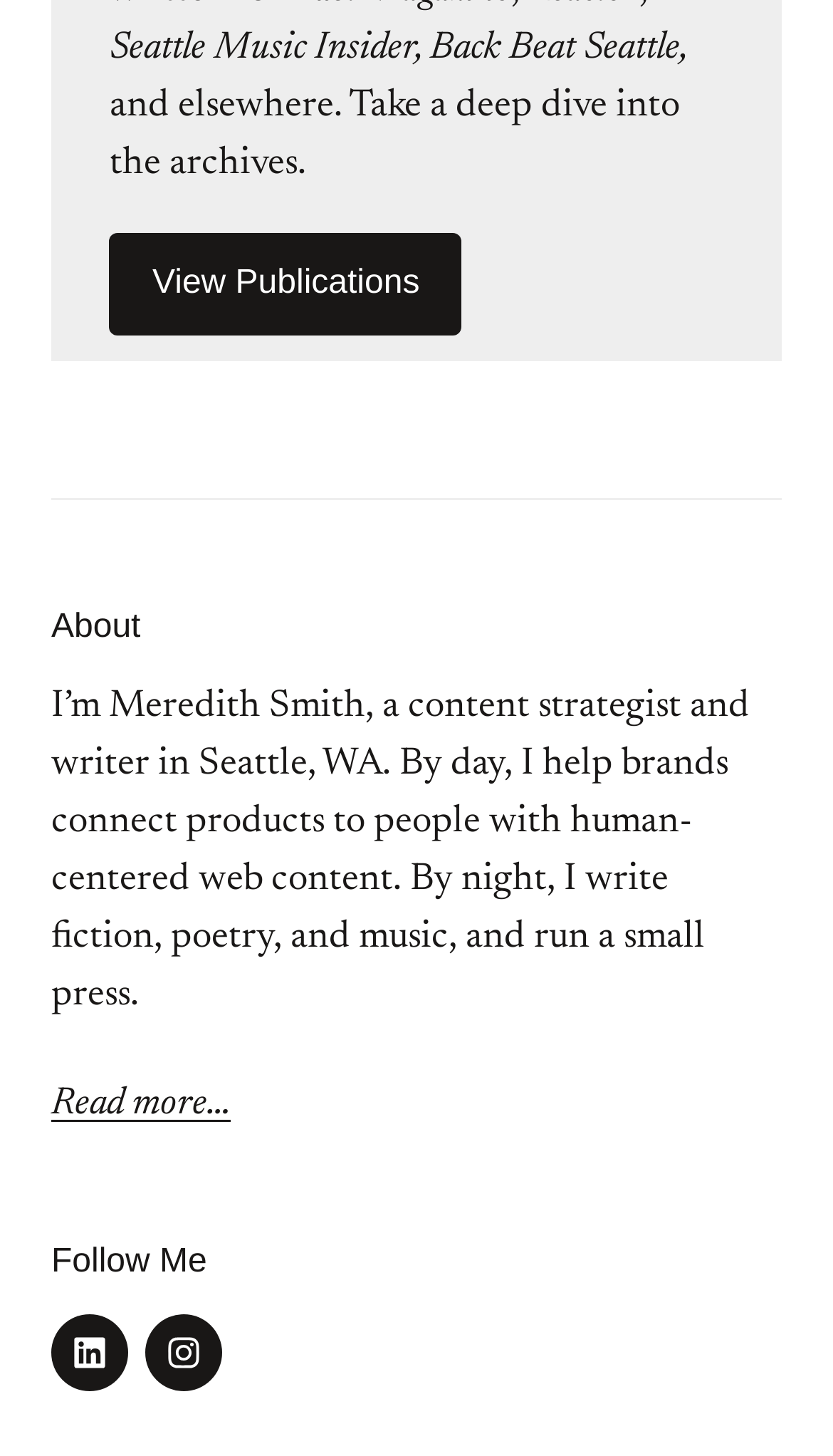Extract the bounding box coordinates of the UI element described by: "View Publications". The coordinates should include four float numbers ranging from 0 to 1, e.g., [left, top, right, bottom].

[0.132, 0.159, 0.555, 0.23]